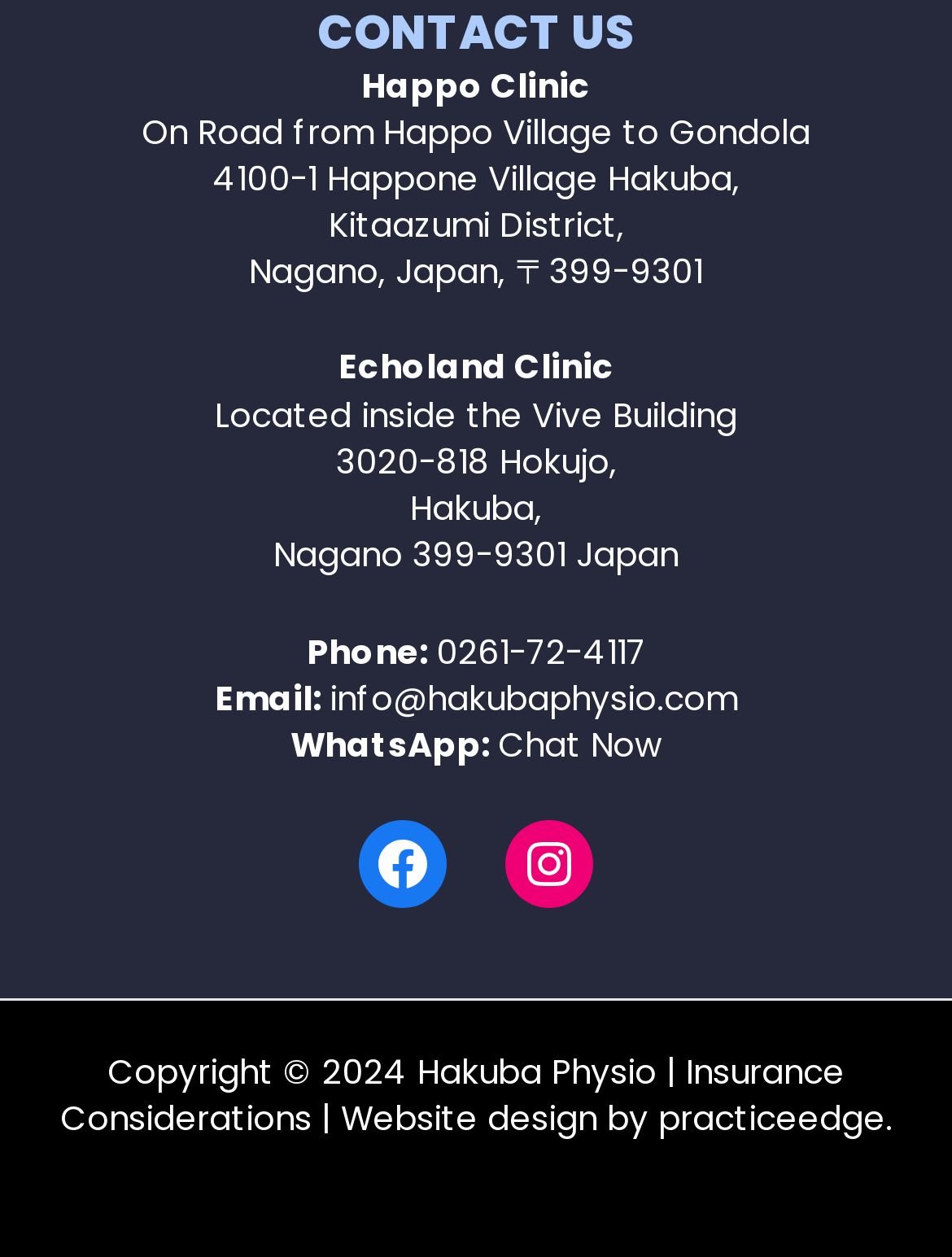Based on the image, provide a detailed and complete answer to the question: 
What social media platforms are linked?

I found the links to social media platforms in the footer section, which are 'Facebook' and 'Instagram', so the clinic is linked to these two platforms.